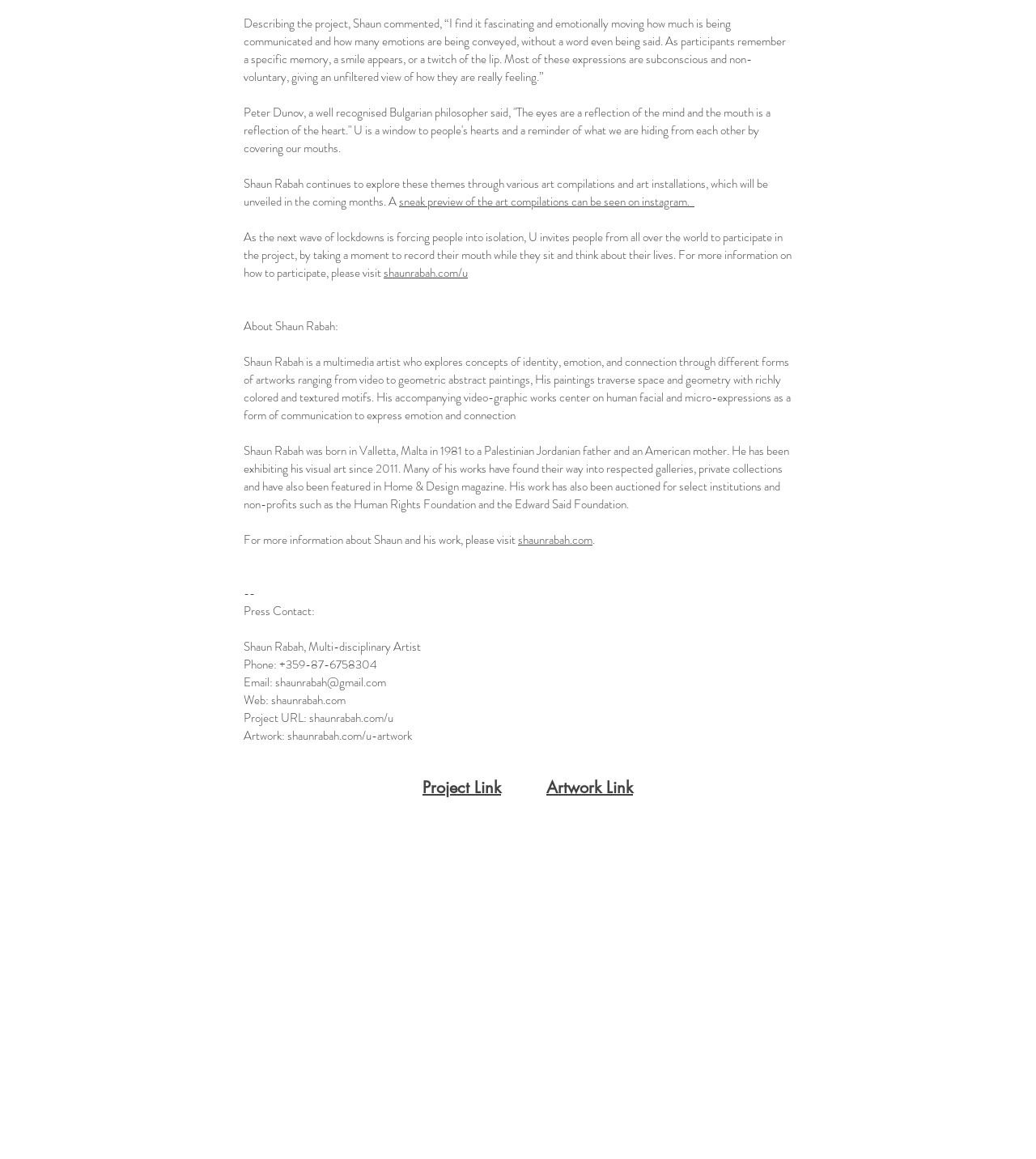Please determine the bounding box coordinates for the element with the description: "shaunrabah.com".

[0.5, 0.458, 0.572, 0.473]